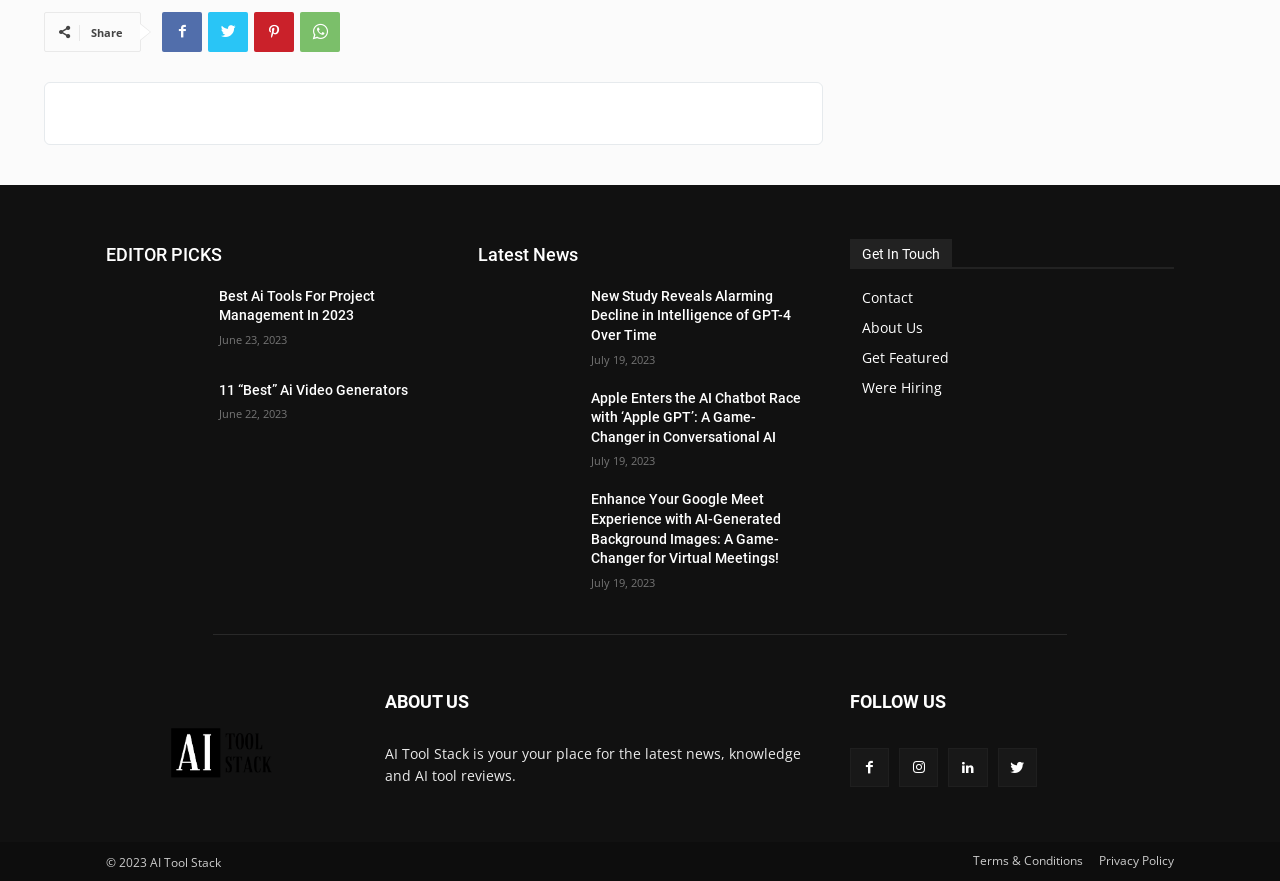Using the webpage screenshot, locate the HTML element that fits the following description and provide its bounding box: "11 “Best” Ai Video Generators".

[0.171, 0.433, 0.319, 0.452]